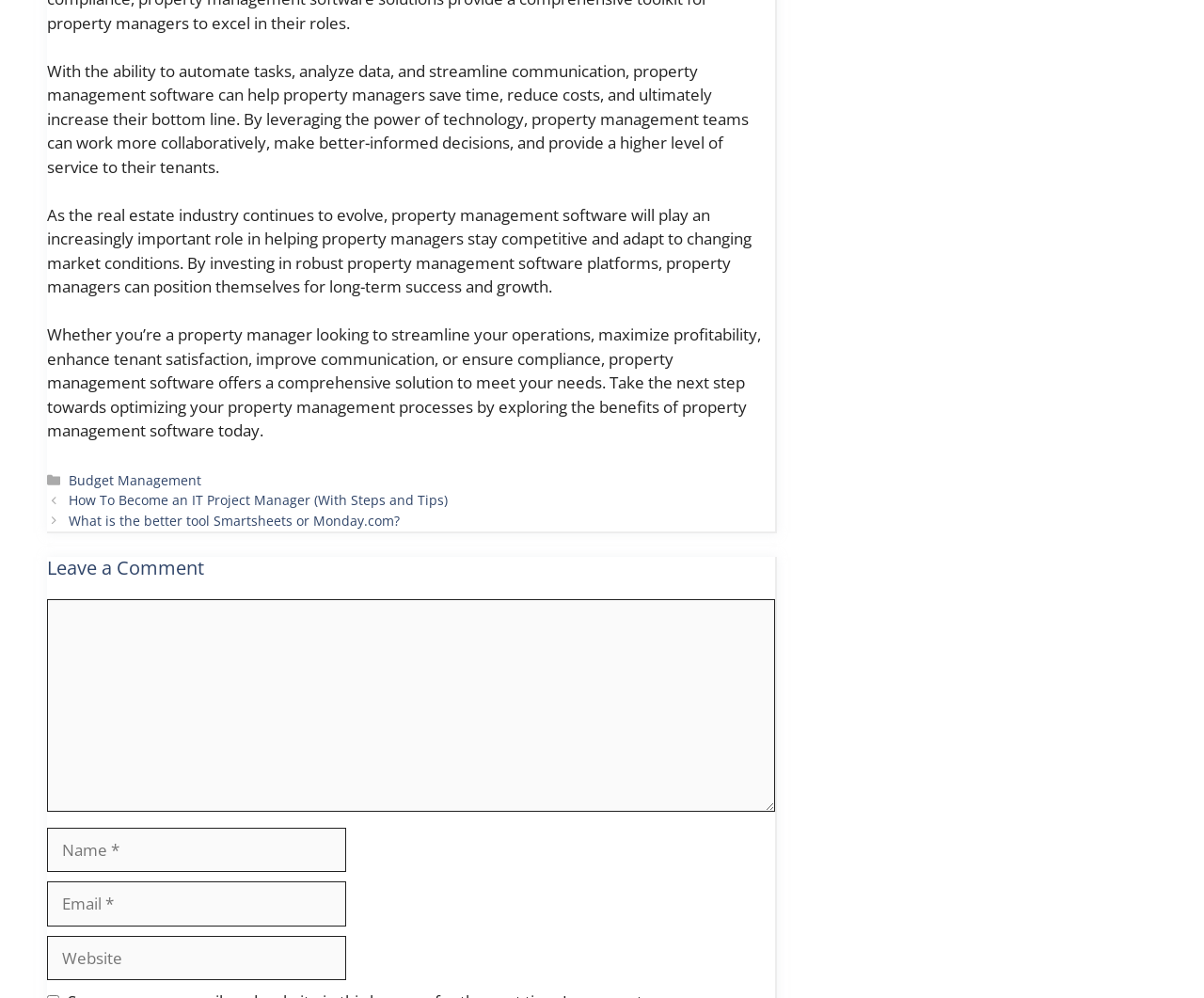What is the category of the link 'Budget Management'?
Use the image to answer the question with a single word or phrase.

Categories